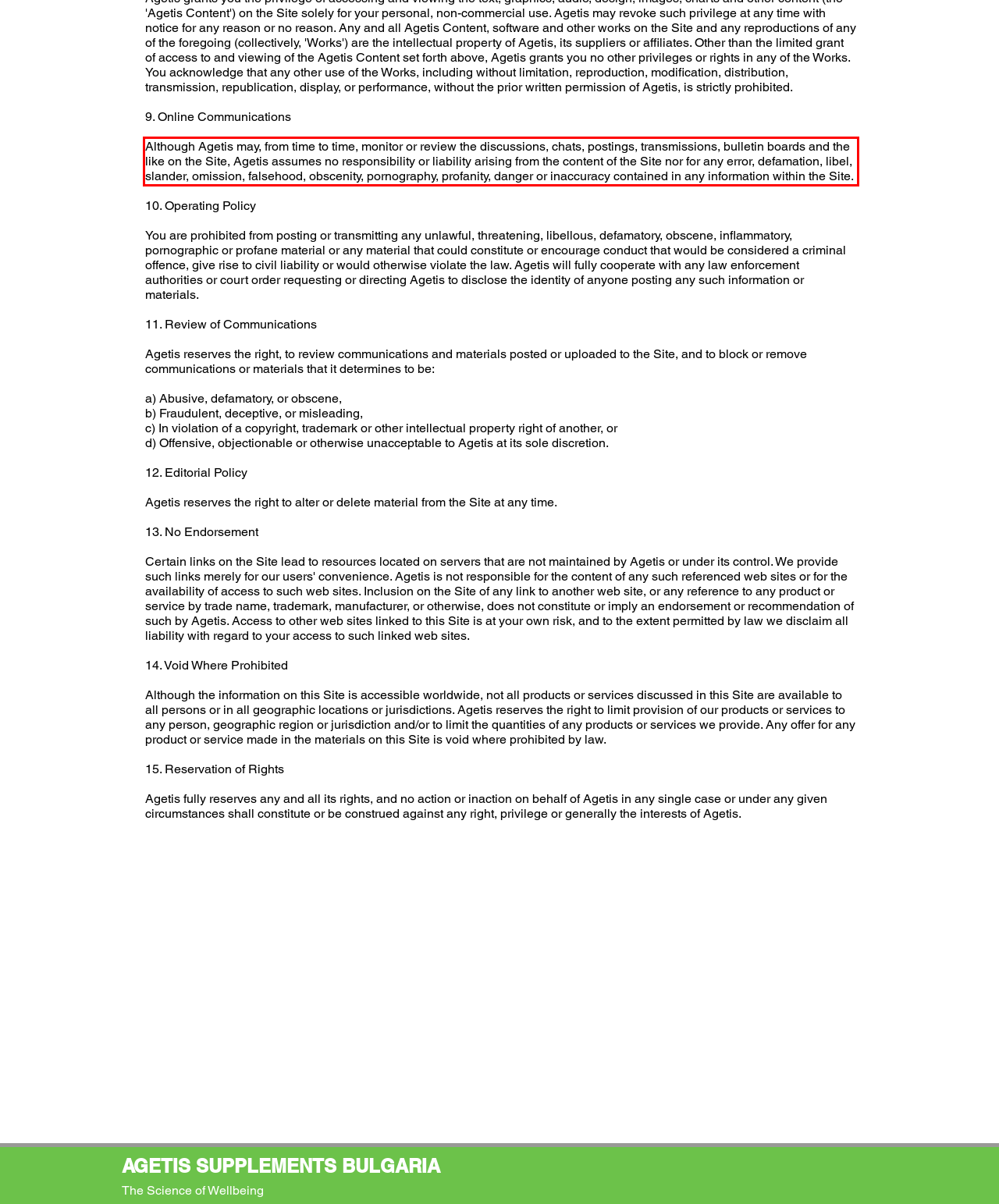Please look at the screenshot provided and find the red bounding box. Extract the text content contained within this bounding box.

Although Agetis may, from time to time, monitor or review the discussions, chats, postings, transmissions, bulletin boards and the like on the Site, Agetis assumes no responsibility or liability arising from the content of the Site nor for any error, defamation, libel, slander, omission, falsehood, obscenity, pornography, profanity, danger or inaccuracy contained in any information within the Site.